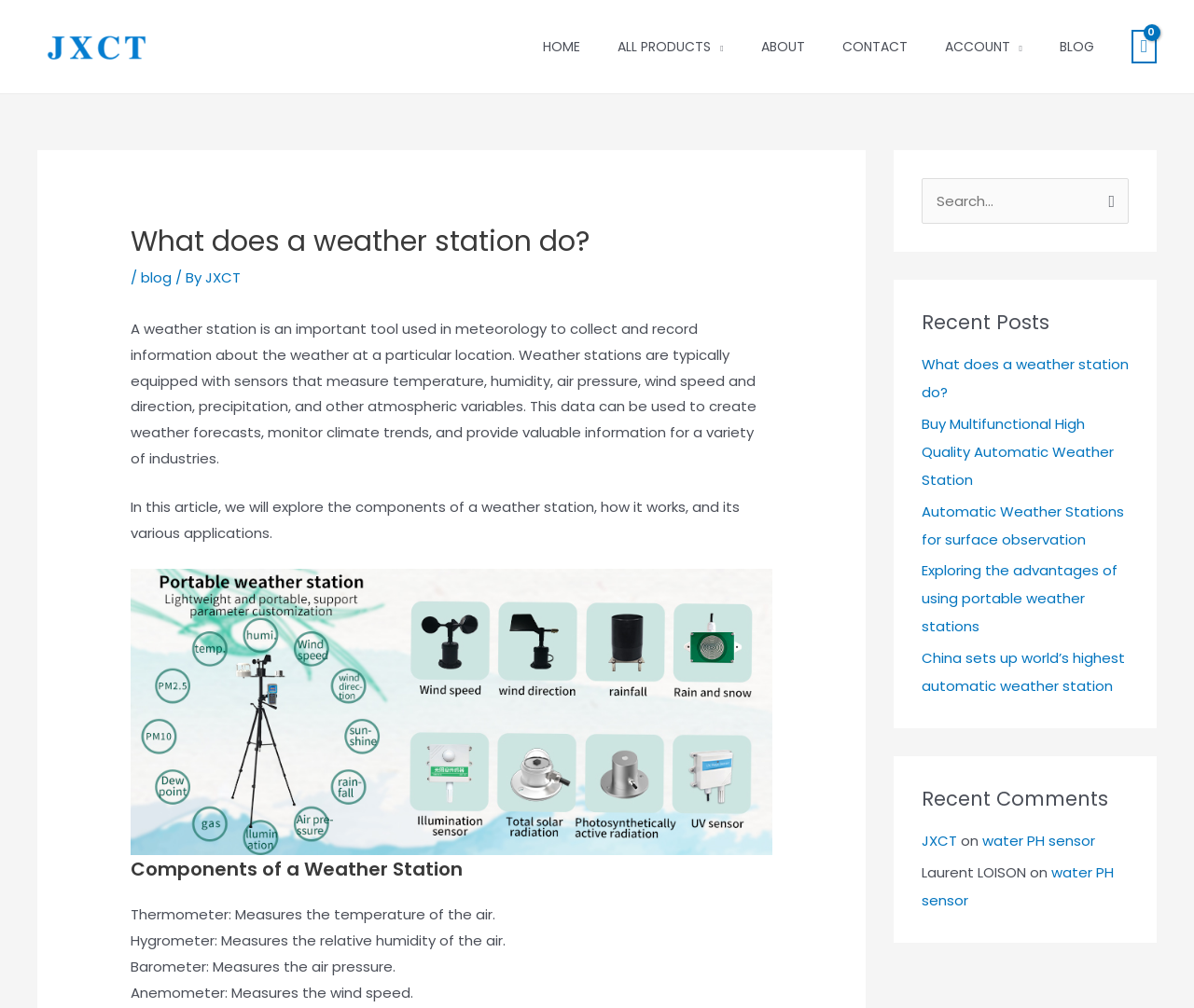What is the purpose of a weather station?
Please describe in detail the information shown in the image to answer the question.

The purpose of a weather station is to collect and record information about the weather at a particular location. This data can be used to create weather forecasts, monitor climate trends, and provide valuable information for a variety of industries.